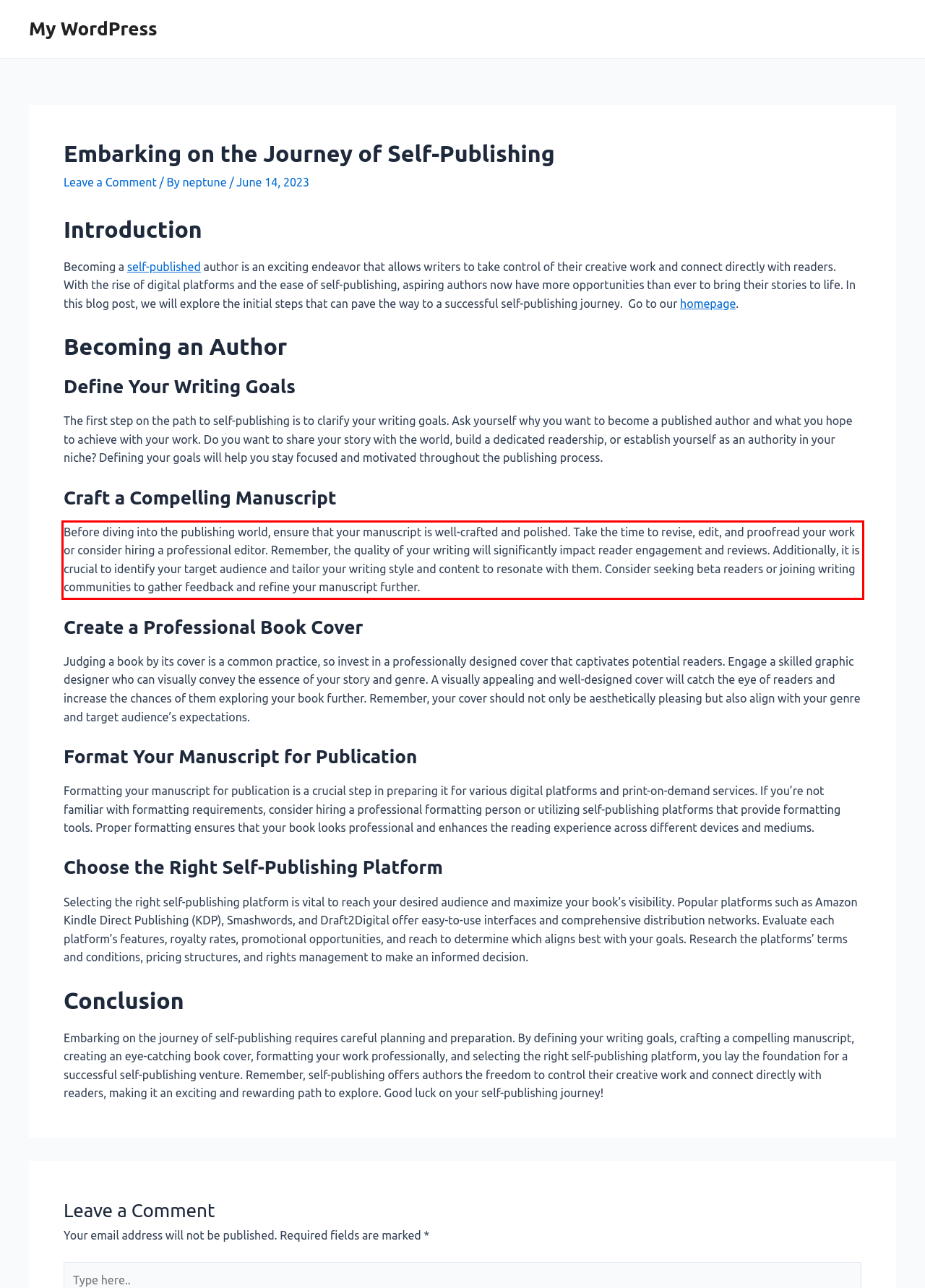Given a webpage screenshot, identify the text inside the red bounding box using OCR and extract it.

Before diving into the publishing world, ensure that your manuscript is well-crafted and polished. Take the time to revise, edit, and proofread your work or consider hiring a professional editor. Remember, the quality of your writing will significantly impact reader engagement and reviews. Additionally, it is crucial to identify your target audience and tailor your writing style and content to resonate with them. Consider seeking beta readers or joining writing communities to gather feedback and refine your manuscript further.